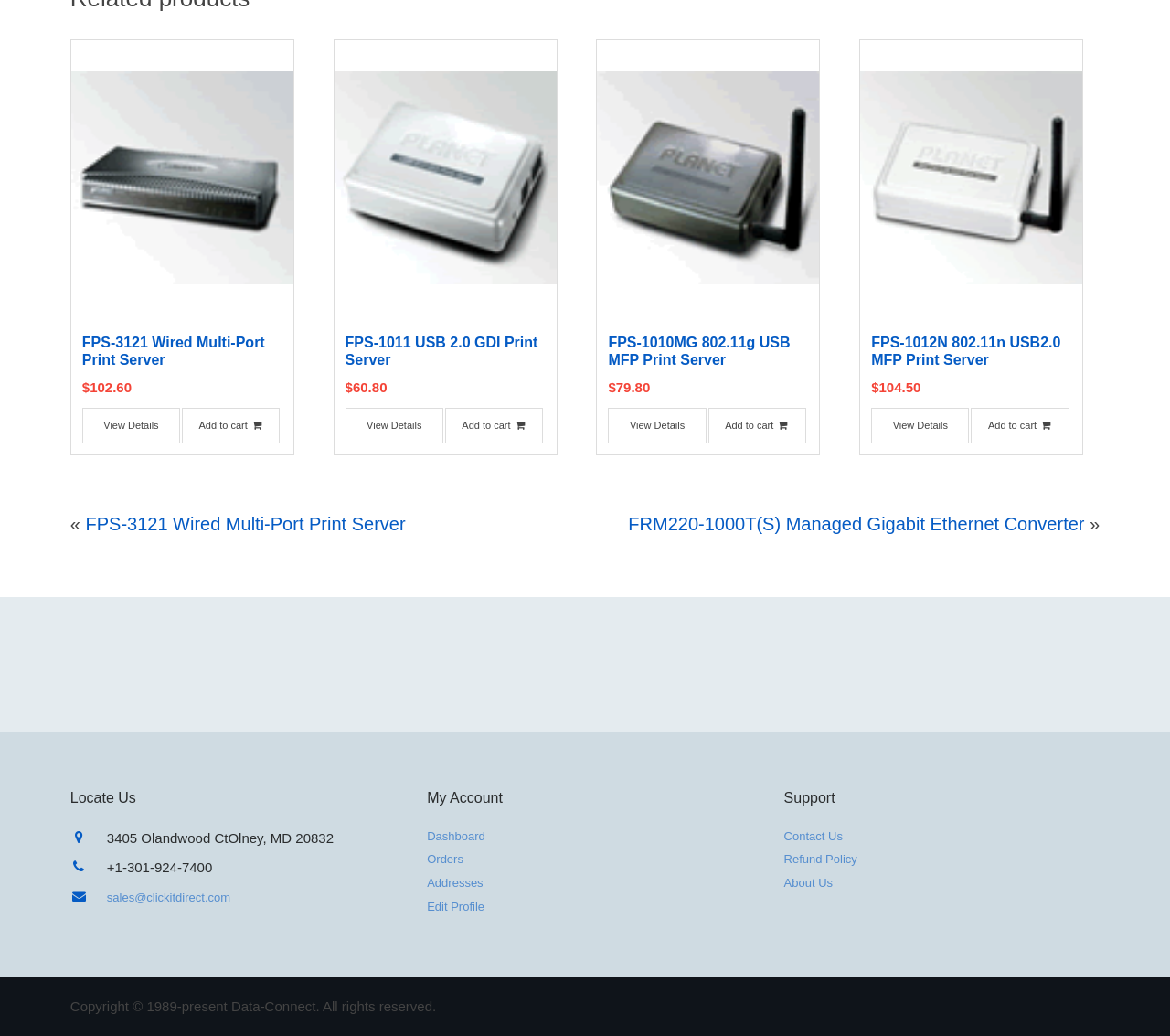Determine the bounding box coordinates of the clickable region to follow the instruction: "Call the phone number".

[0.076, 0.616, 0.687, 0.655]